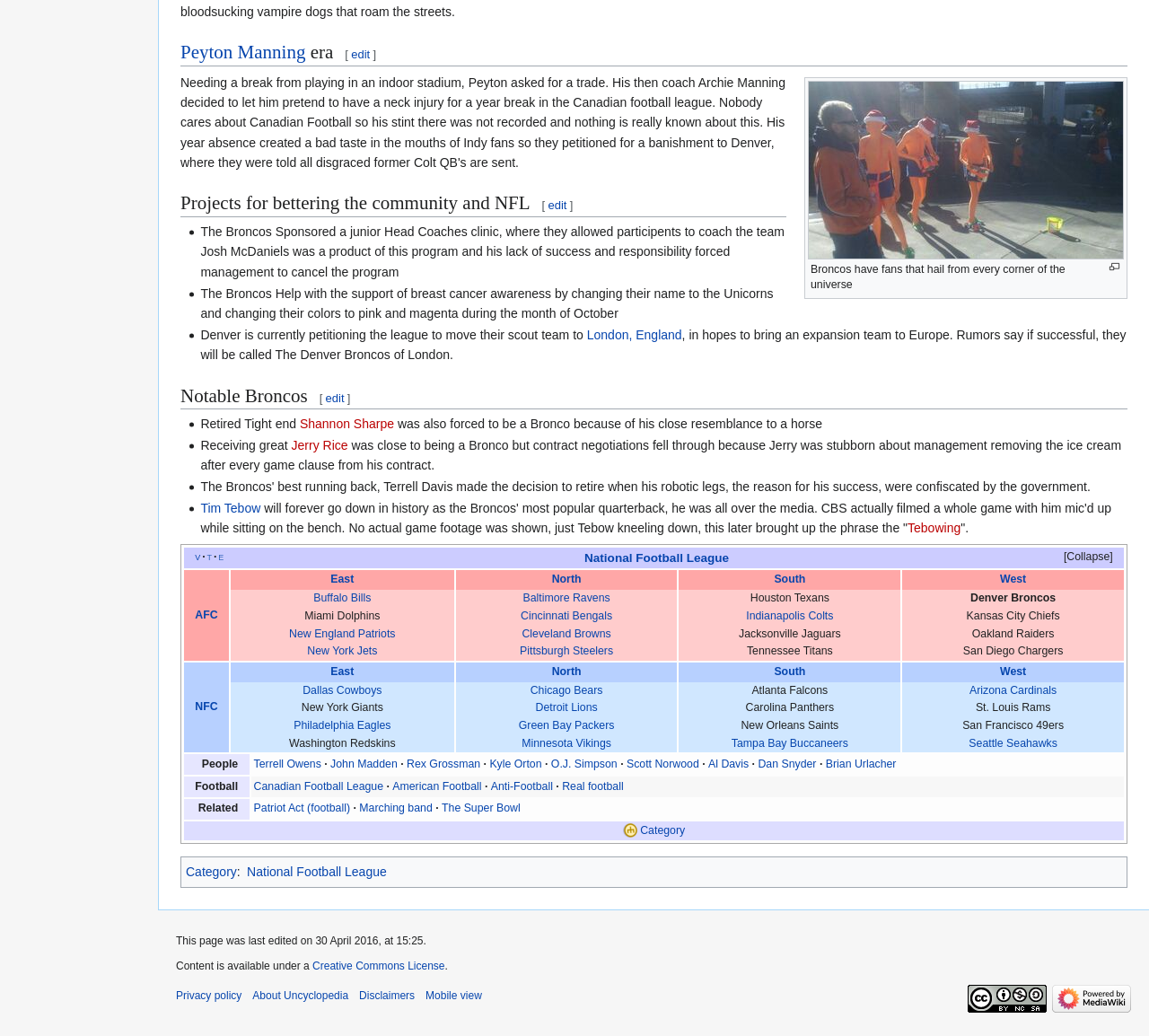Determine the bounding box coordinates of the section I need to click to execute the following instruction: "Click on Peyton Manning". Provide the coordinates as four float numbers between 0 and 1, i.e., [left, top, right, bottom].

[0.157, 0.04, 0.266, 0.061]